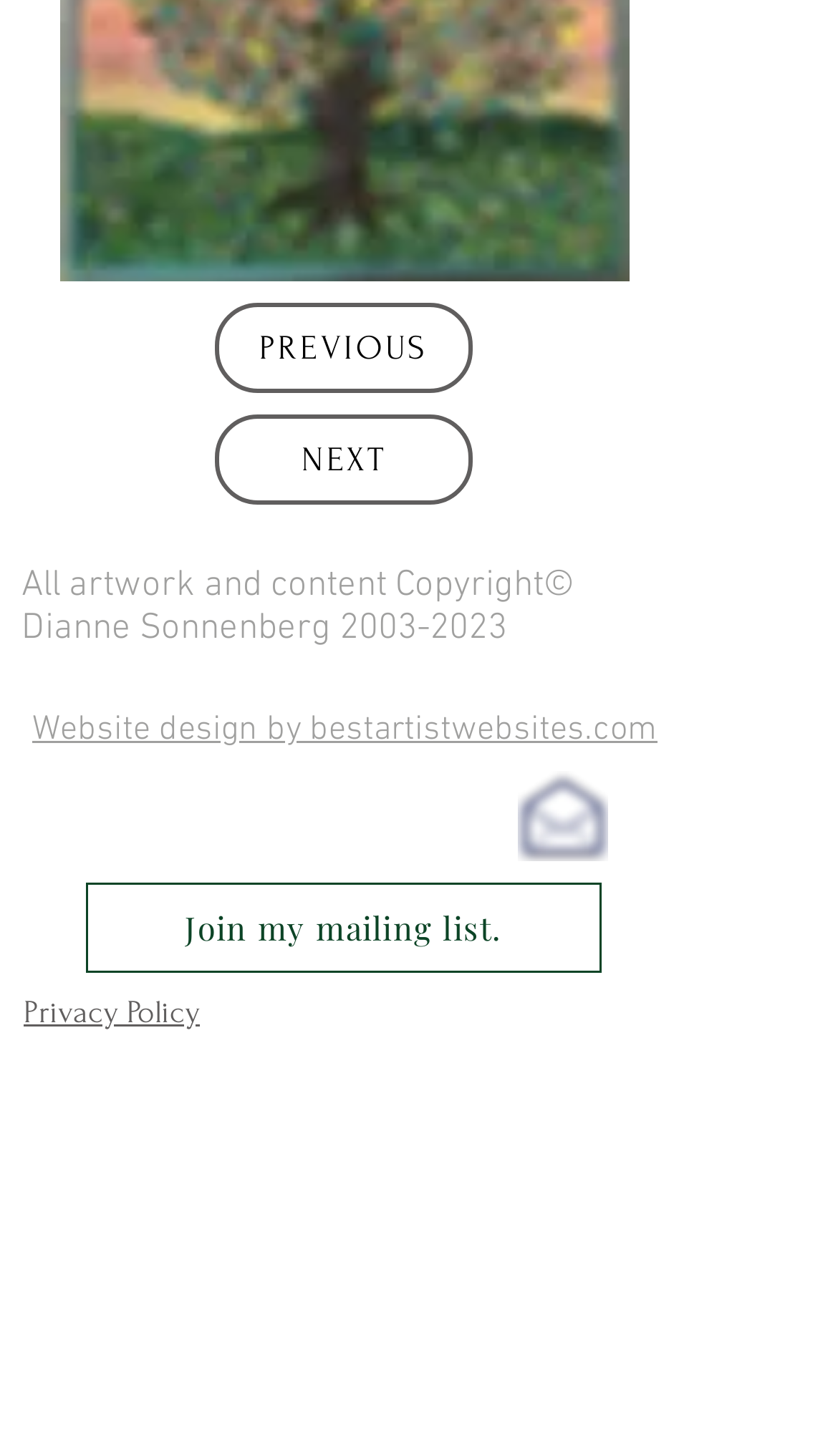Provide the bounding box coordinates in the format (top-left x, top-left y, bottom-right x, bottom-right y). All values are floating point numbers between 0 and 1. Determine the bounding box coordinate of the UI element described as: Privacy Policy

[0.028, 0.683, 0.238, 0.709]